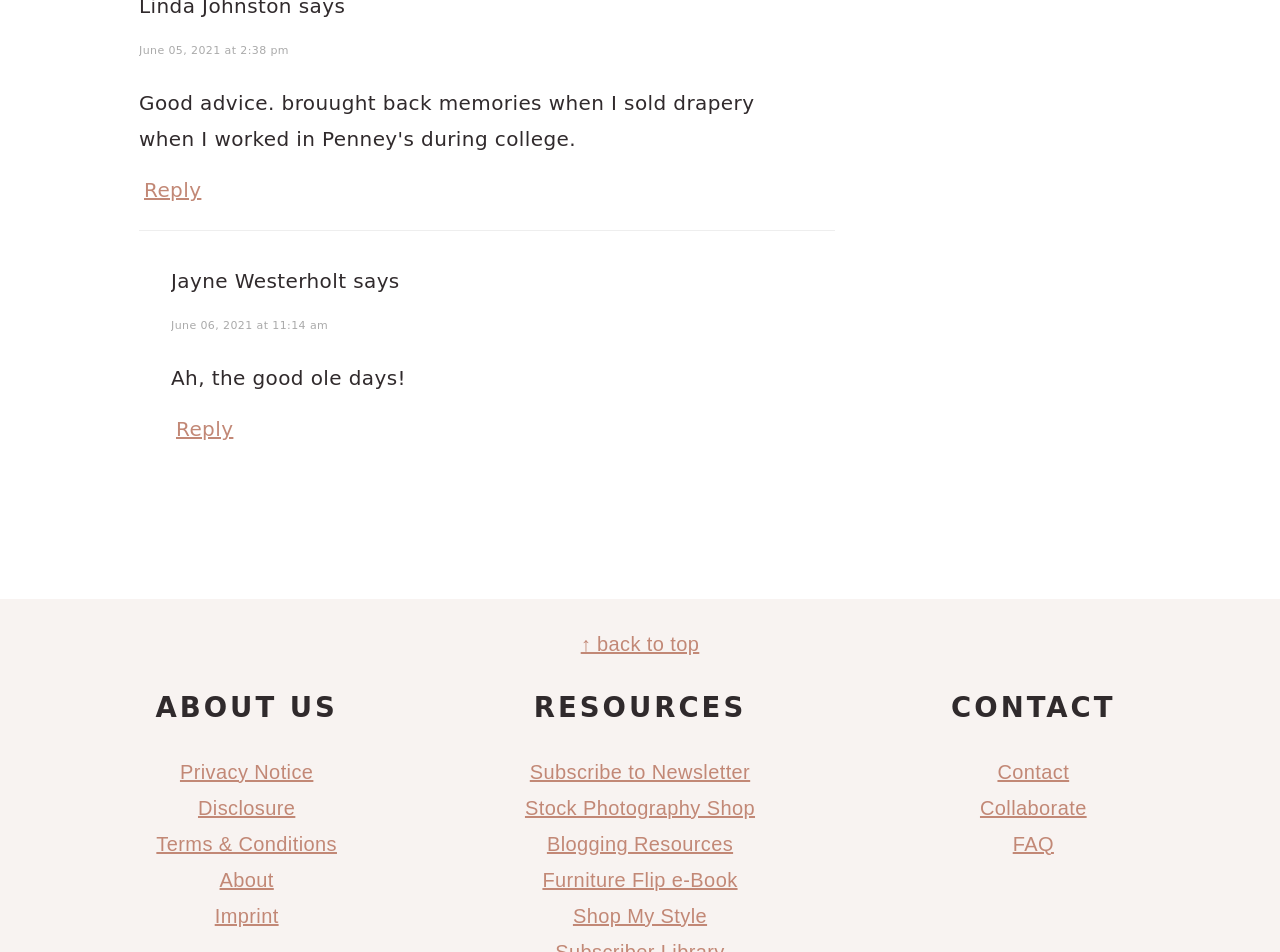Please find the bounding box coordinates of the section that needs to be clicked to achieve this instruction: "explore category Air Shows".

None